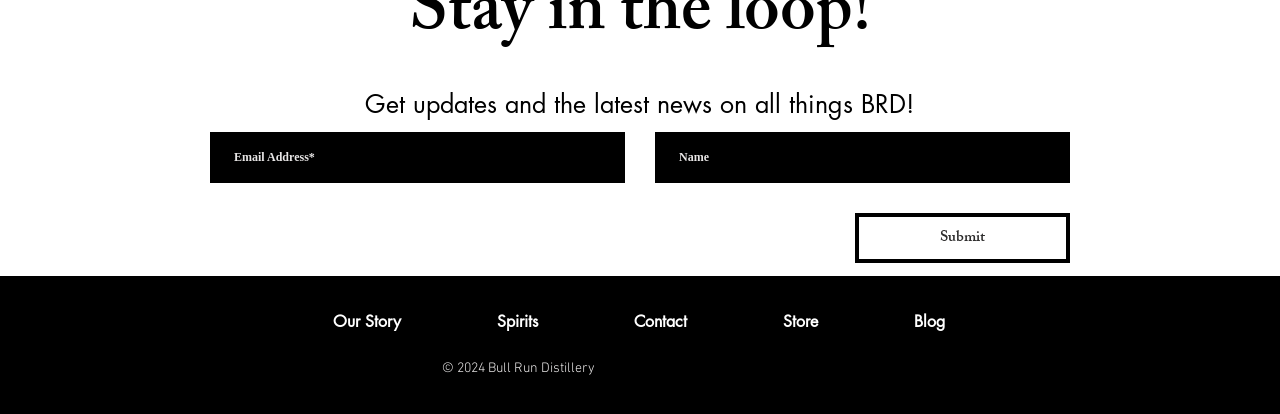What is the purpose of the textboxes?
Look at the image and answer with only one word or phrase.

To input email and name